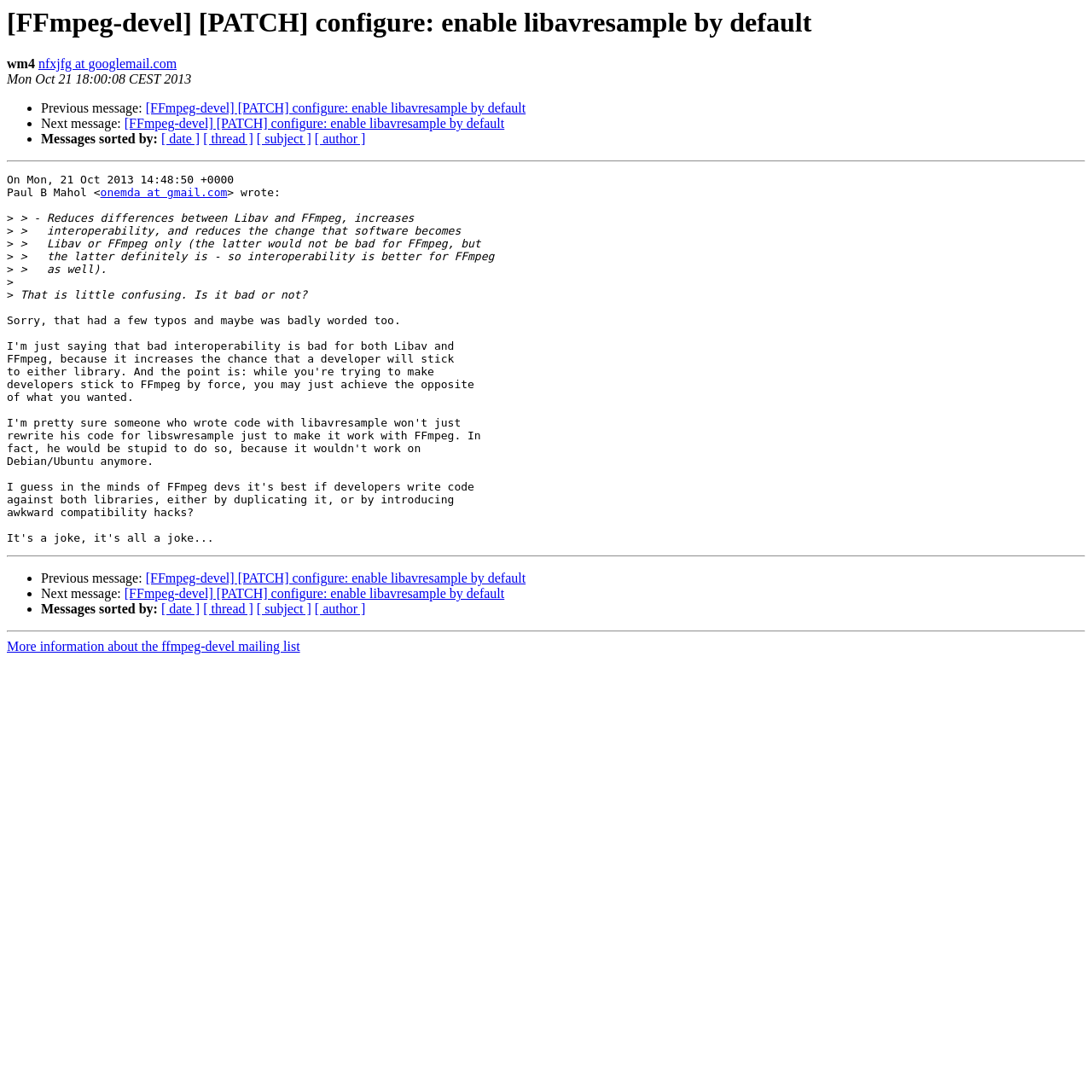Create an elaborate caption for the webpage.

This webpage appears to be an email thread discussion from the FFmpeg-devel mailing list. At the top, there is a heading with the title "[FFmpeg-devel] [PATCH] configure: enable libavresample by default" and the name "wm4" is displayed next to it. Below the heading, there is a link to the email address "nfxjfg at googlemail.com" and a timestamp "Mon Oct 21 18:00:08 CEST 2013".

The main content of the page is divided into two sections, separated by horizontal lines. The first section contains a message from Paul B Mahol, with his email address "onemda at gmail.com" displayed below his name. The message discusses the benefits of enabling libavresample by default, including reducing differences between Libav and FFmpeg, increasing interoperability, and reducing the chance of software becoming Libav or FFmpeg only.

Below the message, there are navigation links to previous and next messages, as well as links to sort messages by date, thread, subject, or author. This pattern is repeated in the second section, which appears to be a response to the initial message, asking for clarification on whether enabling libavresample by default is good or bad.

At the bottom of the page, there is a link to more information about the ffmpeg-devel mailing list. Overall, the webpage has a simple layout with a focus on displaying the email thread discussion.